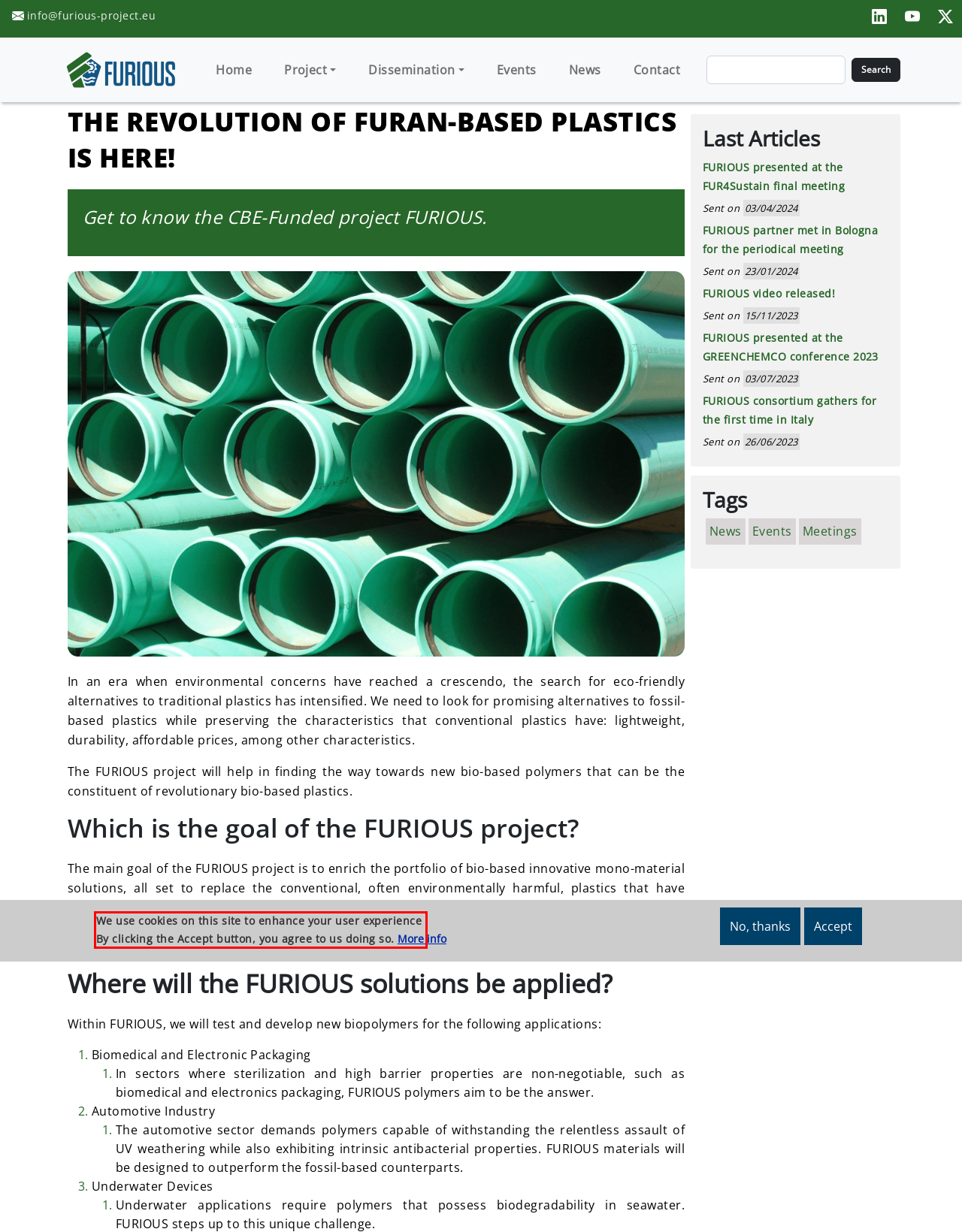Please extract the text content from the UI element enclosed by the red rectangle in the screenshot.

We use cookies on this site to enhance your user experience By clicking the Accept button, you agree to us doing so.